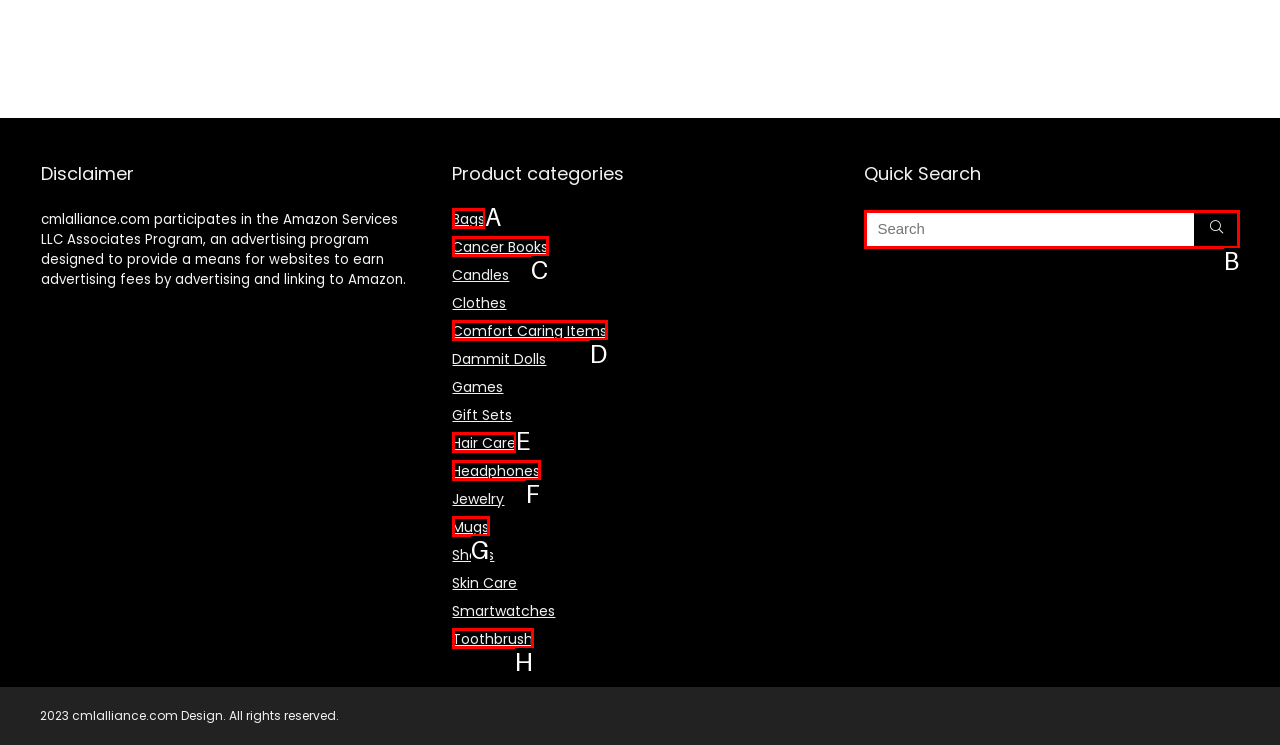To perform the task "Search for a product", which UI element's letter should you select? Provide the letter directly.

B